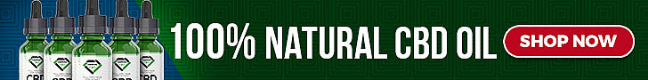Give an in-depth description of what is happening in the image.

This vibrant banner promotes "100% Natural CBD Oil," highlighting its quality and benefits. The design features an appealing array of green bottles of CBD oil, positioned against a contrasting background that enhances the visual impact. The text emphasizes the natural aspect of the product, catering to health-conscious consumers. Additionally, a prominent "SHOP NOW" button invites immediate action, making it easy for viewers to explore purchasing options. This image effectively communicates the essence of the product while encouraging engagement.